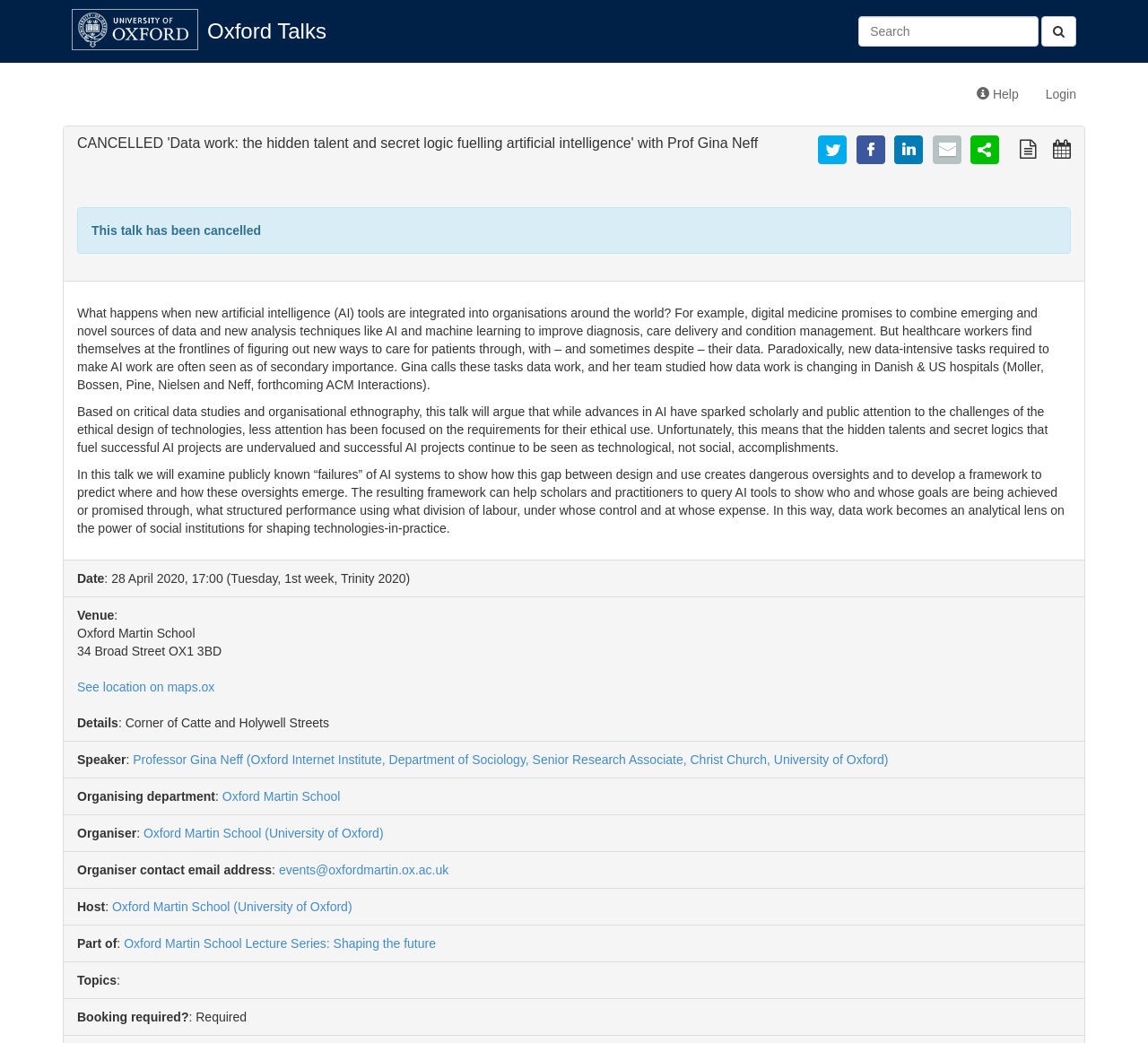Identify the bounding box coordinates of the clickable region necessary to fulfill the following instruction: "Search for a talk". The bounding box coordinates should be four float numbers between 0 and 1, i.e., [left, top, right, bottom].

[0.748, 0.015, 0.938, 0.045]